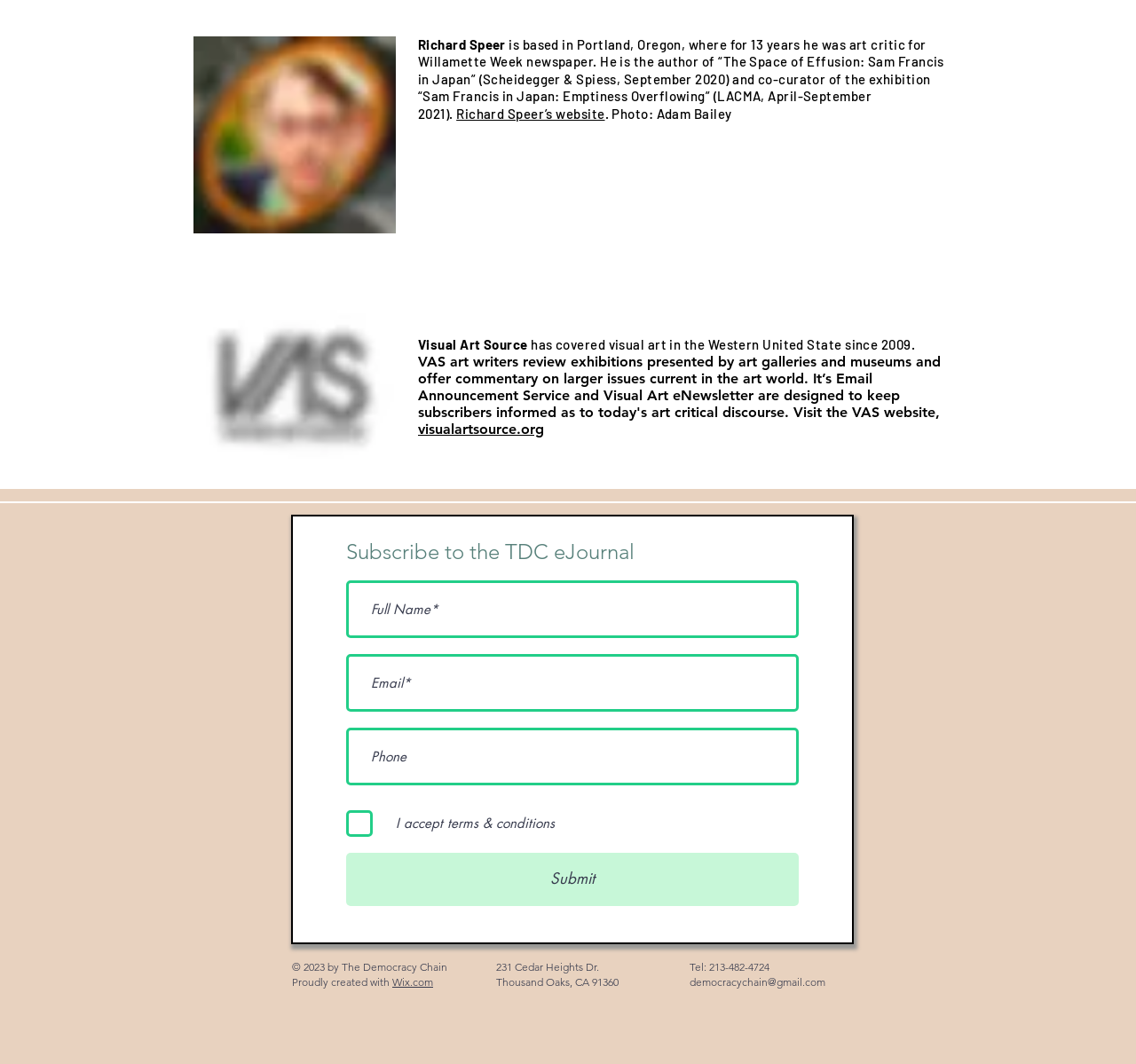Please give a short response to the question using one word or a phrase:
What is the purpose of the form?

Subscribe to the TDC eJournal